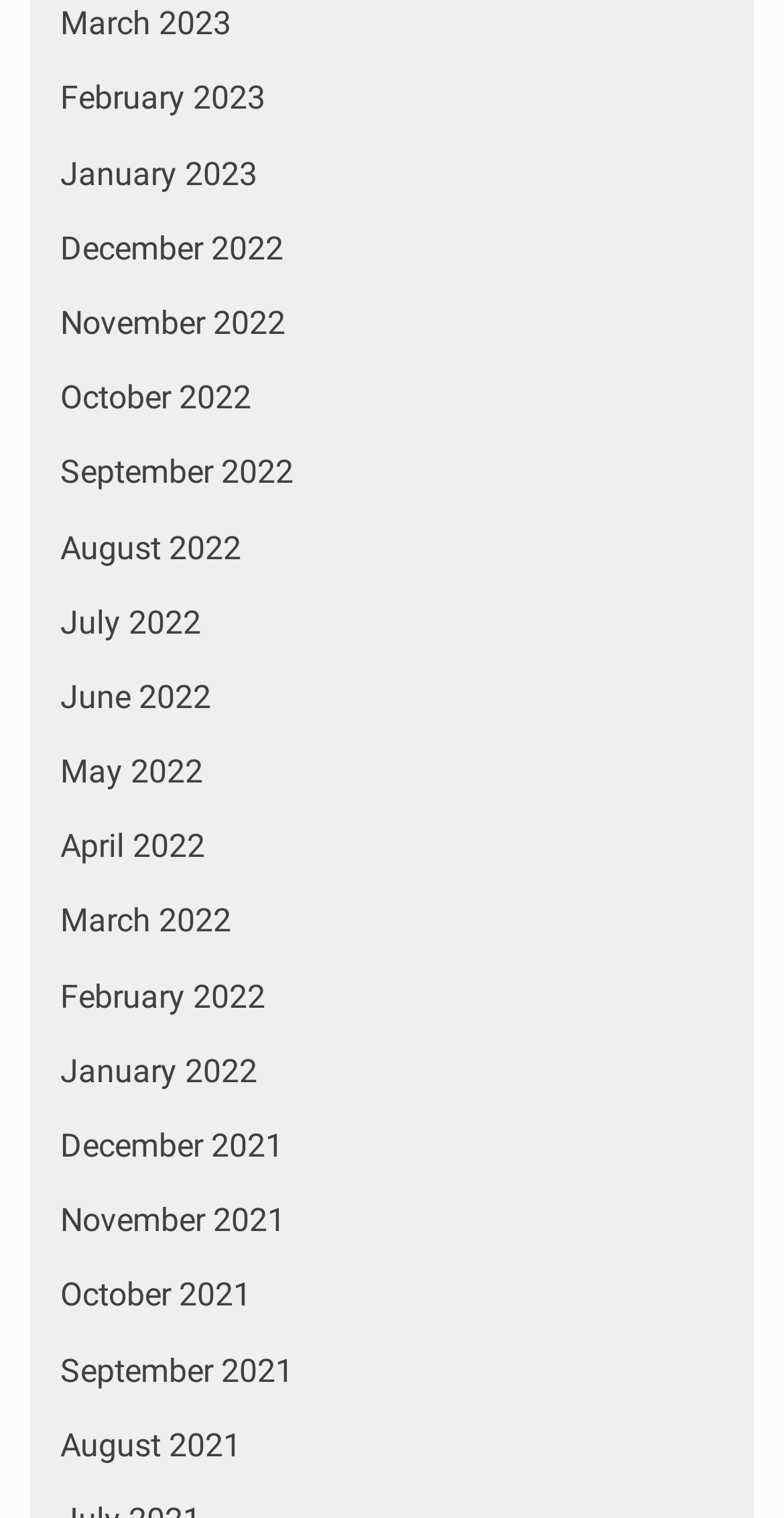Determine the bounding box coordinates of the region I should click to achieve the following instruction: "access January 2023". Ensure the bounding box coordinates are four float numbers between 0 and 1, i.e., [left, top, right, bottom].

[0.077, 0.101, 0.328, 0.127]